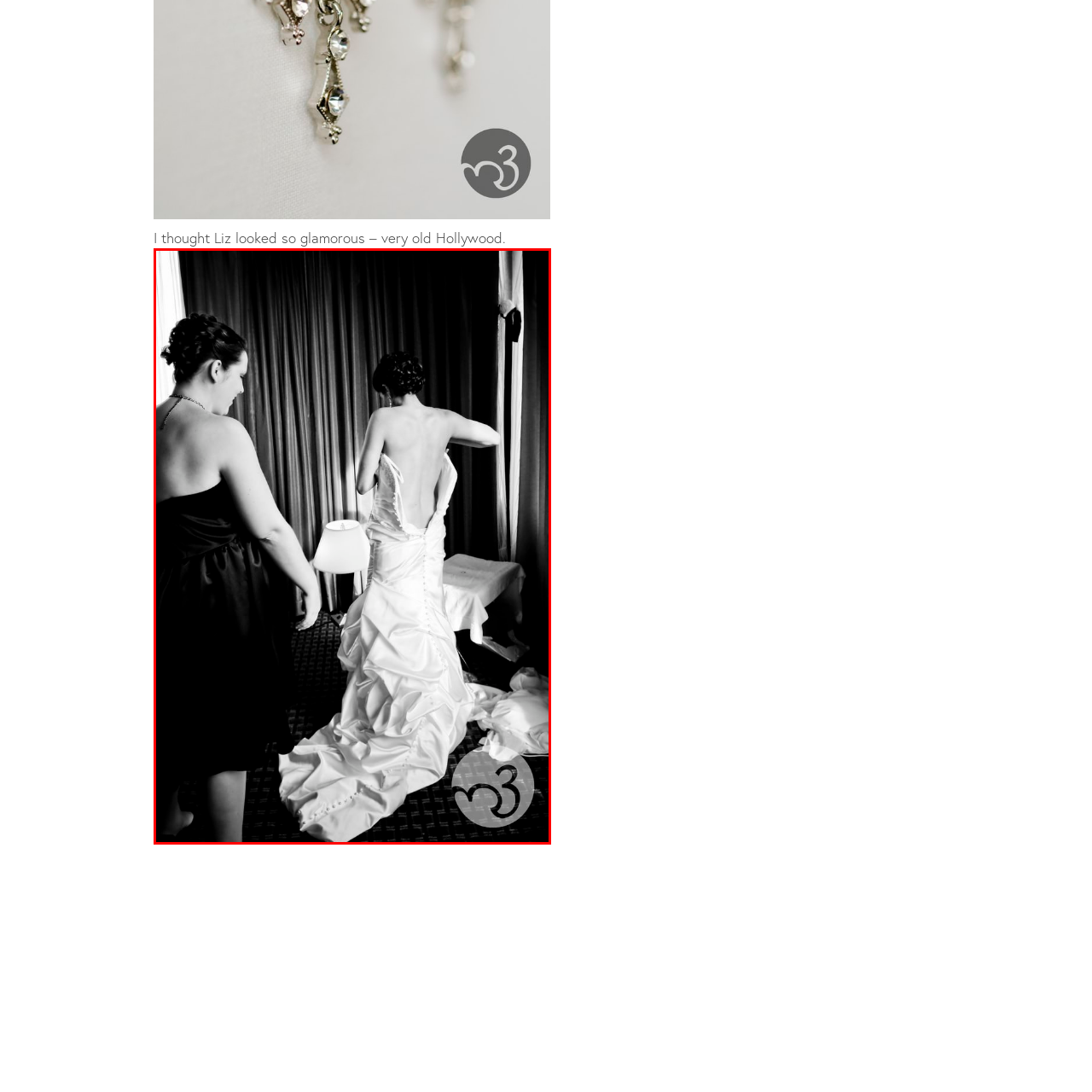What is the bridesmaid wearing?  
Study the image enclosed by the red boundary and furnish a detailed answer based on the visual details observed in the image.

According to the caption, the bridesmaid is assisting the bride and is dressed in a stylish black gown, showcasing a supportive and joyful bond between the two.